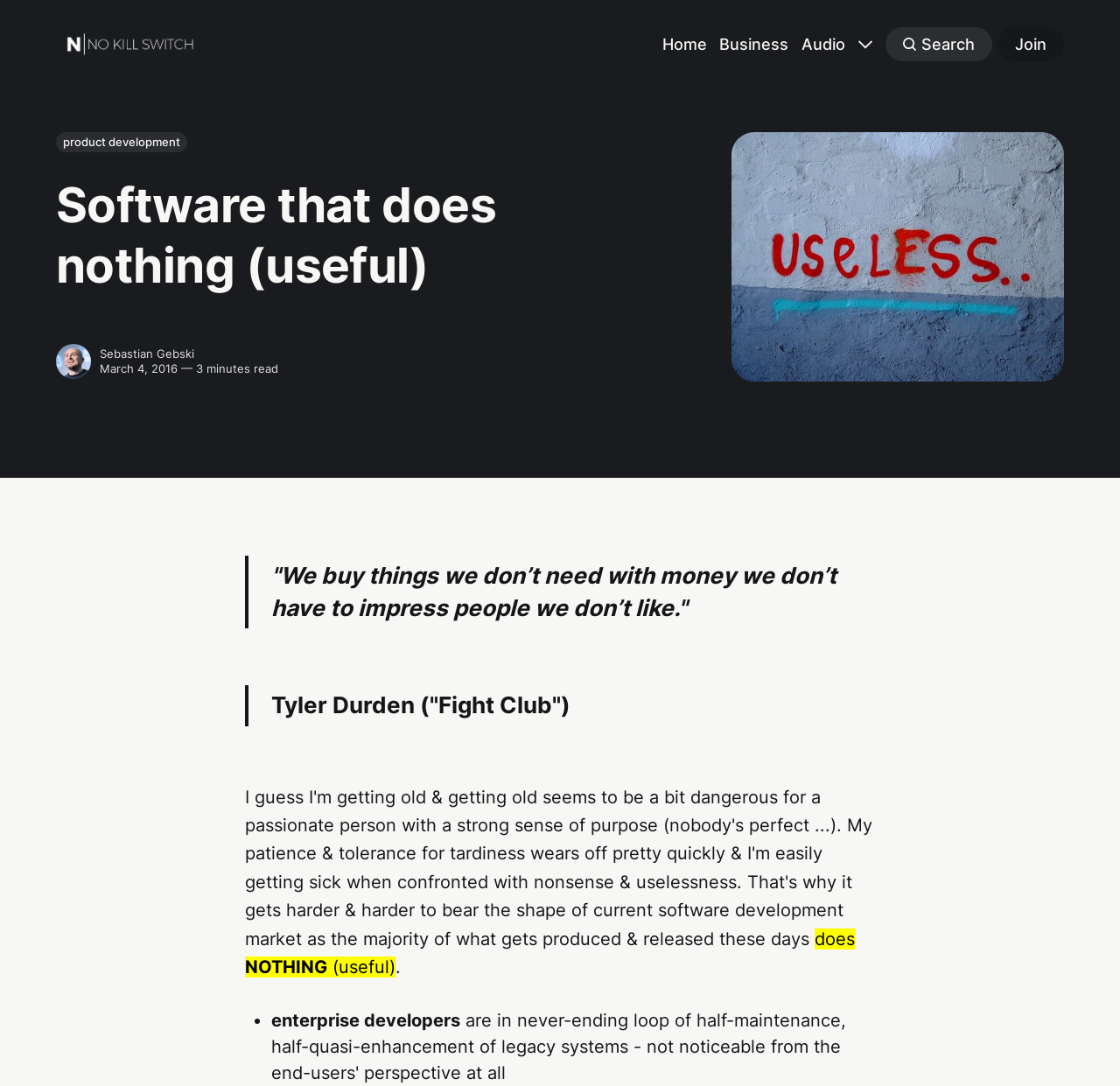Please locate the bounding box coordinates of the element's region that needs to be clicked to follow the instruction: "view audio content". The bounding box coordinates should be provided as four float numbers between 0 and 1, i.e., [left, top, right, bottom].

[0.716, 0.029, 0.755, 0.051]